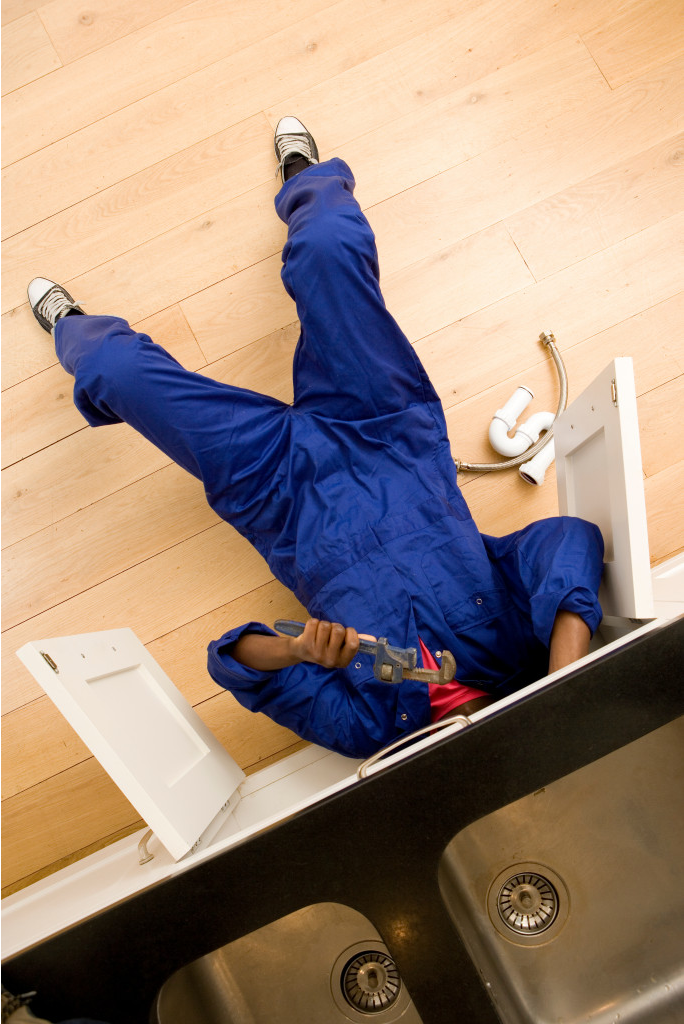Convey all the details present in the image.

In this image, a professional plumber is shown working beneath a kitchen sink, dressed in a blue jumpsuit. The plumber's legs are visible, with black and white sneakers resting on the floor, while their upper body is hidden inside a cabinet. In one hand, they hold a wrench, poised for action as they tackle a plumbing issue. Surrounding them are the components of a sink, including plumbing fixtures that appear to be disassembled. The cozy wooden floor and the modern kitchen setup emphasize the need for careful plumbing work, underscoring the importance of expertise in preventing water damage and flooding in both the home and neighboring areas.